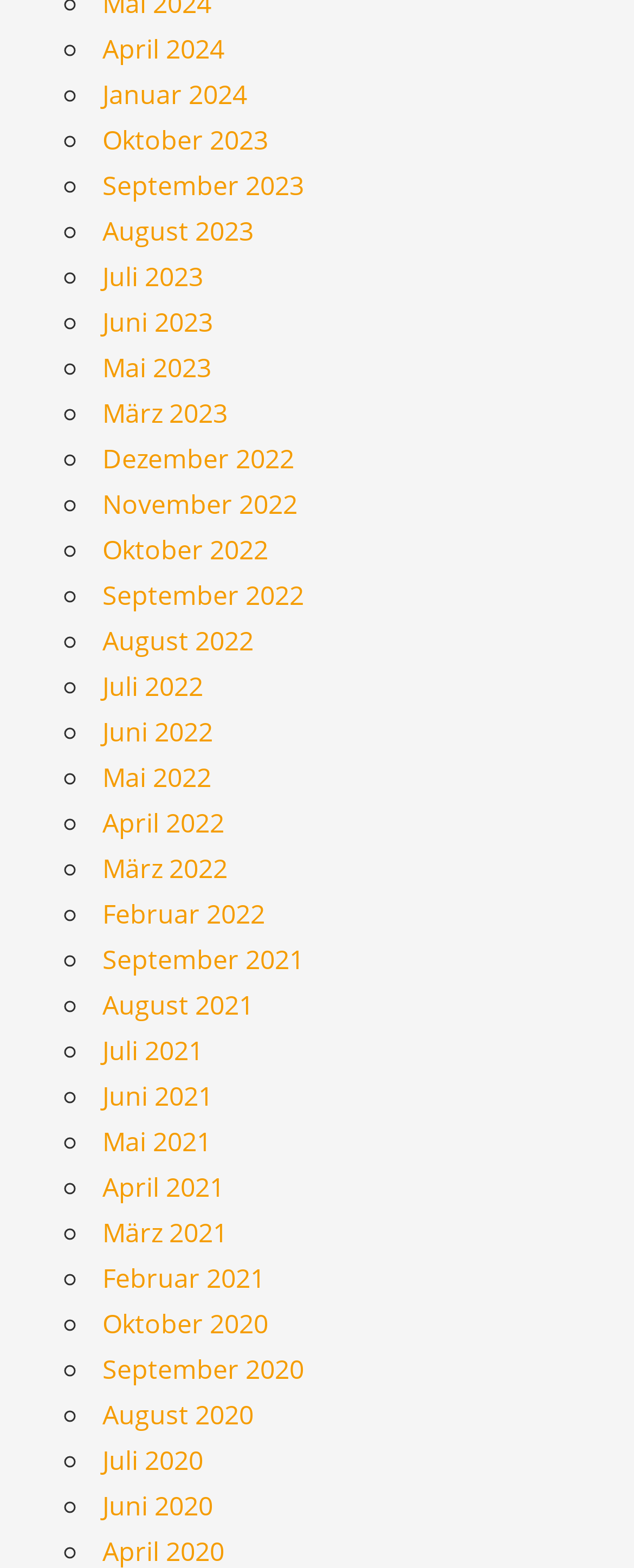Locate the bounding box coordinates of the area you need to click to fulfill this instruction: 'Select Juni 2022'. The coordinates must be in the form of four float numbers ranging from 0 to 1: [left, top, right, bottom].

[0.162, 0.455, 0.336, 0.478]